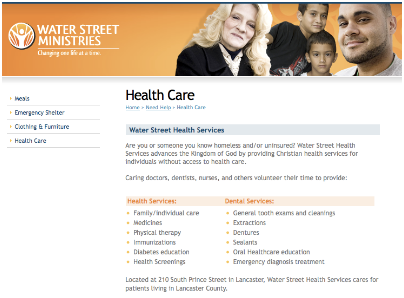What kind of services does the Water Street Rescue Mission provide?
Based on the image, provide your answer in one word or phrase.

Dental services